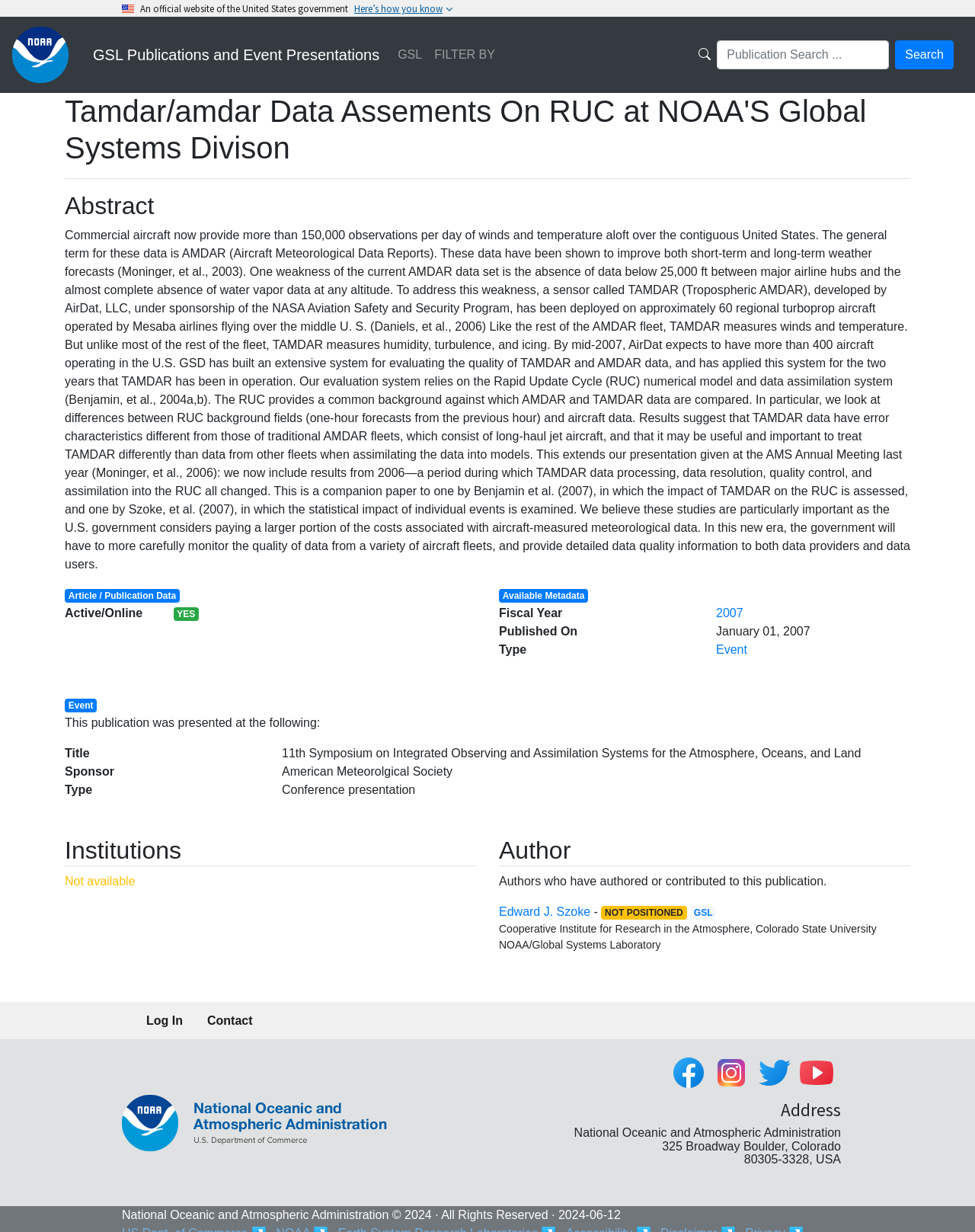Please determine the bounding box coordinates of the element's region to click in order to carry out the following instruction: "Log in". The coordinates should be four float numbers between 0 and 1, i.e., [left, top, right, bottom].

[0.15, 0.813, 0.187, 0.844]